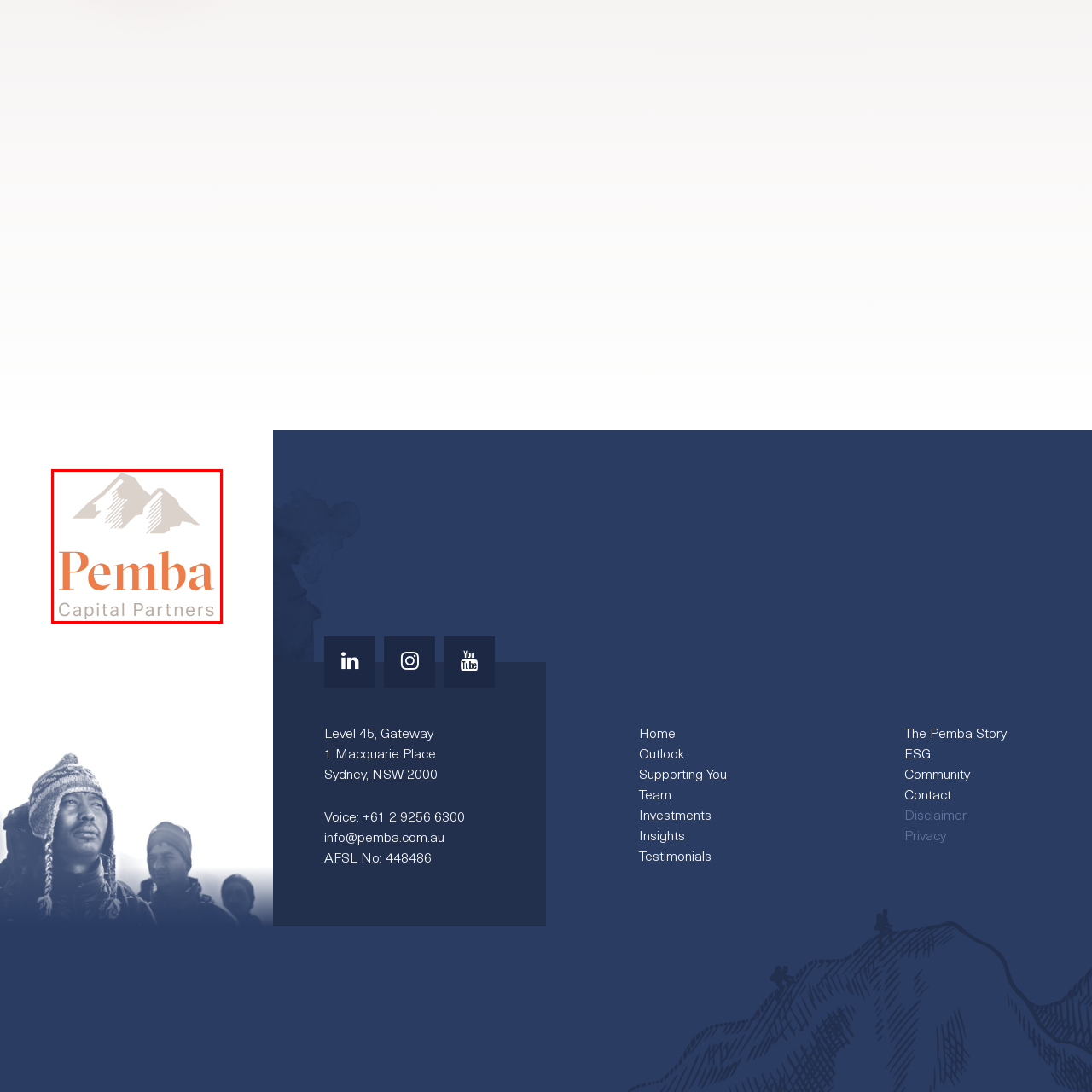Describe the contents of the image that is surrounded by the red box in a detailed manner.

The image features the logo of Pemba Capital Partners, characterized by its distinctive typography and a stylized mountain graphic above the text. The name "Pemba" is prominently displayed in a bold, orange font, signifying strength and vitality, while "Capital Partners" is rendered in a softer, grey hue, suggesting a more grounded and stable presence. This branding effectively combines elements of both nature and finance, reflecting the firm's identity and its focus on investment opportunities. The sage use of color and design elements may convey the firm's commitment to partnership and growth within the financial landscape.